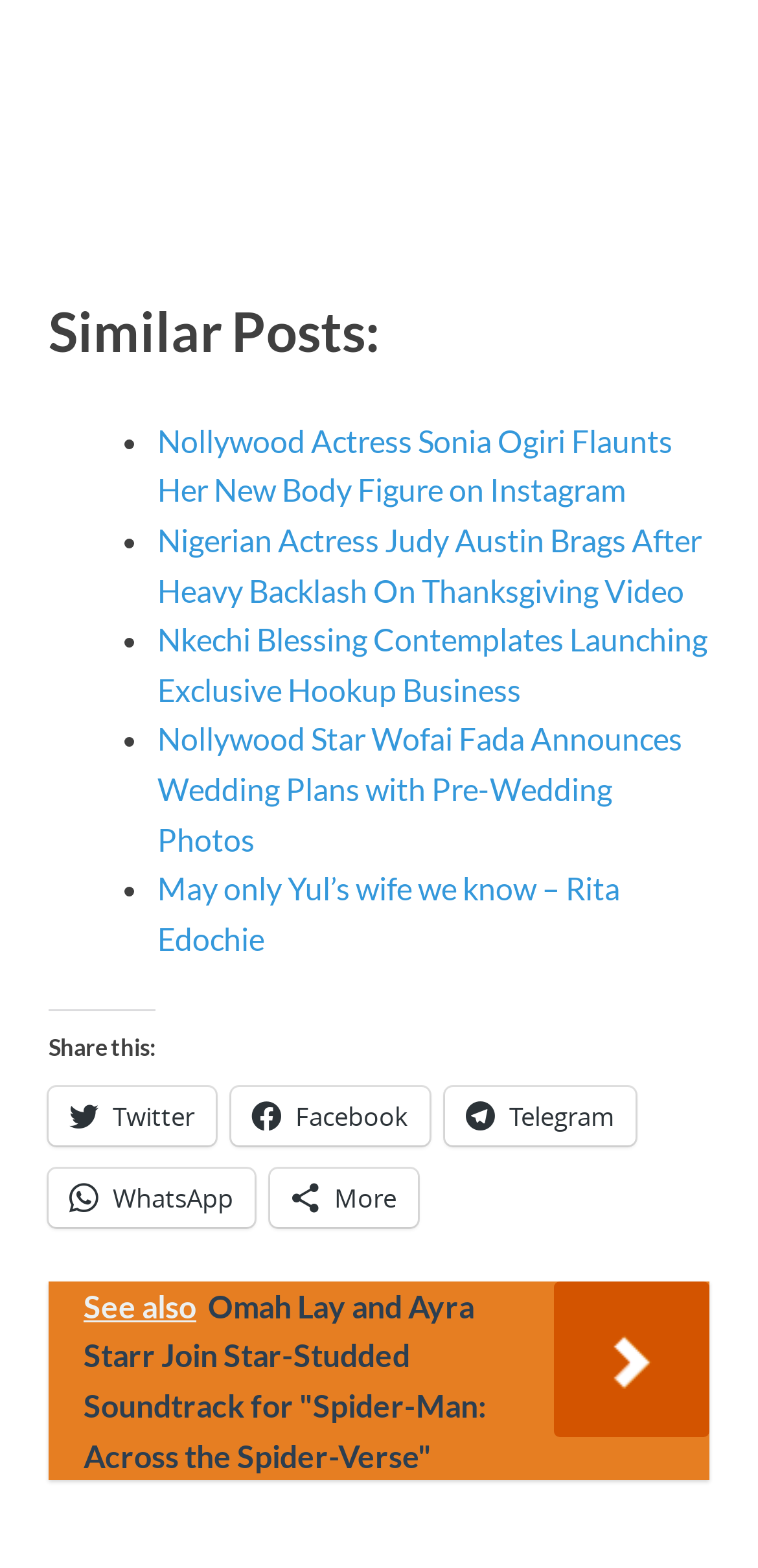What is the first similar post about?
Please provide a comprehensive answer based on the information in the image.

I looked at the first link under the 'Similar Posts:' heading, and it mentions Nollywood Actress Sonia Ogiri, so the first similar post is about her.